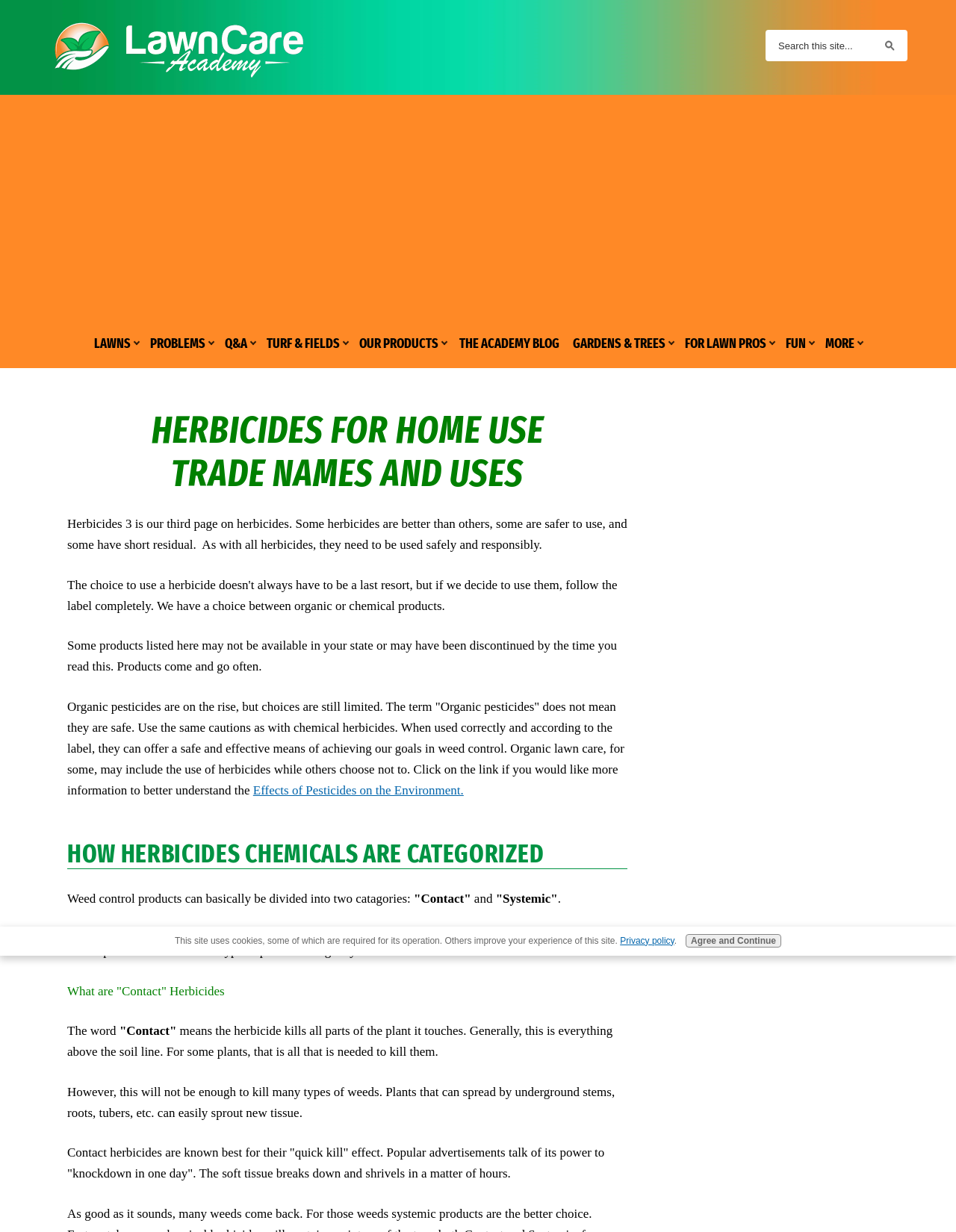Identify and provide the main heading of the webpage.

HERBICIDES FOR HOME USE
TRADE NAMES AND USES